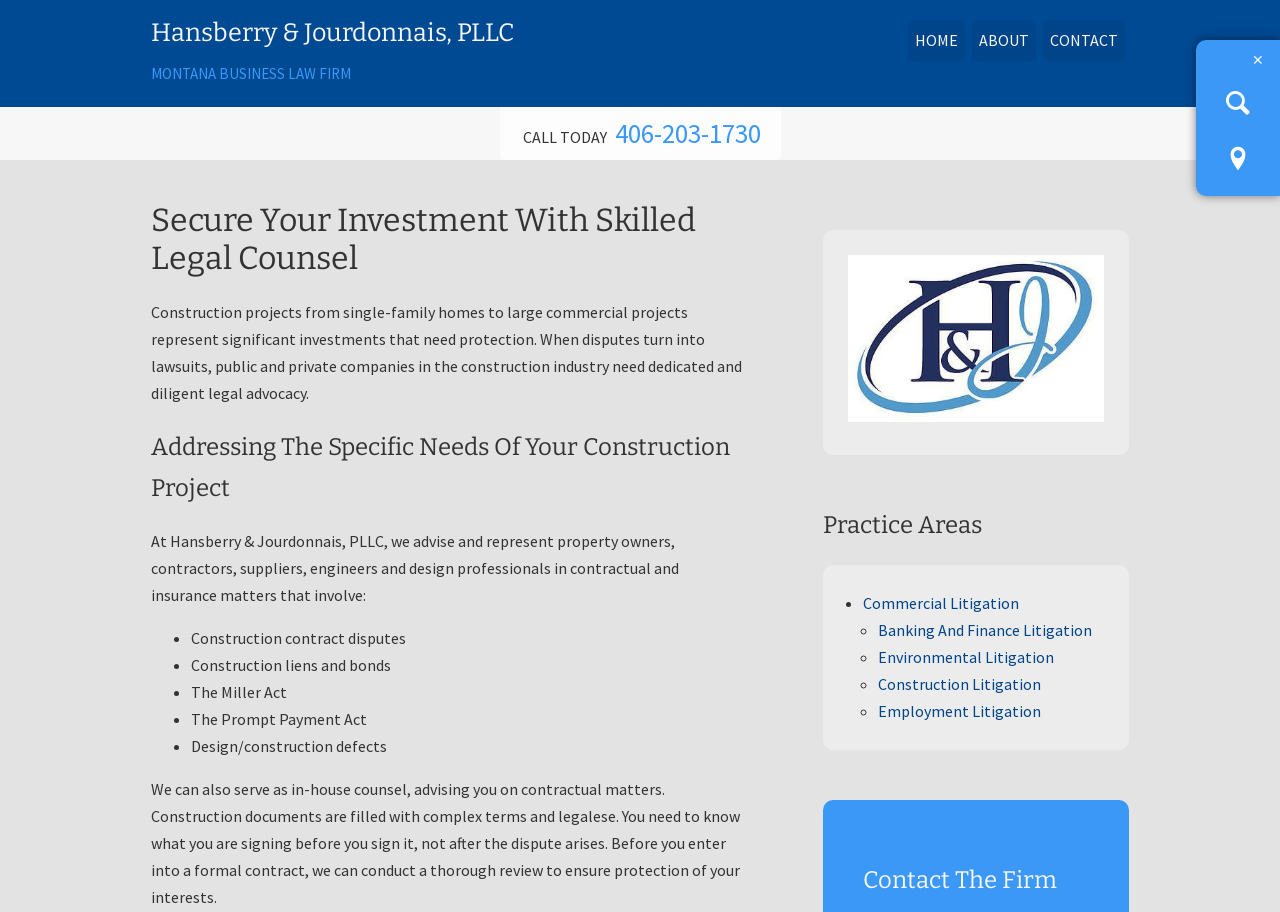Determine the bounding box coordinates for the area you should click to complete the following instruction: "Go to the HOME page".

[0.709, 0.022, 0.754, 0.067]